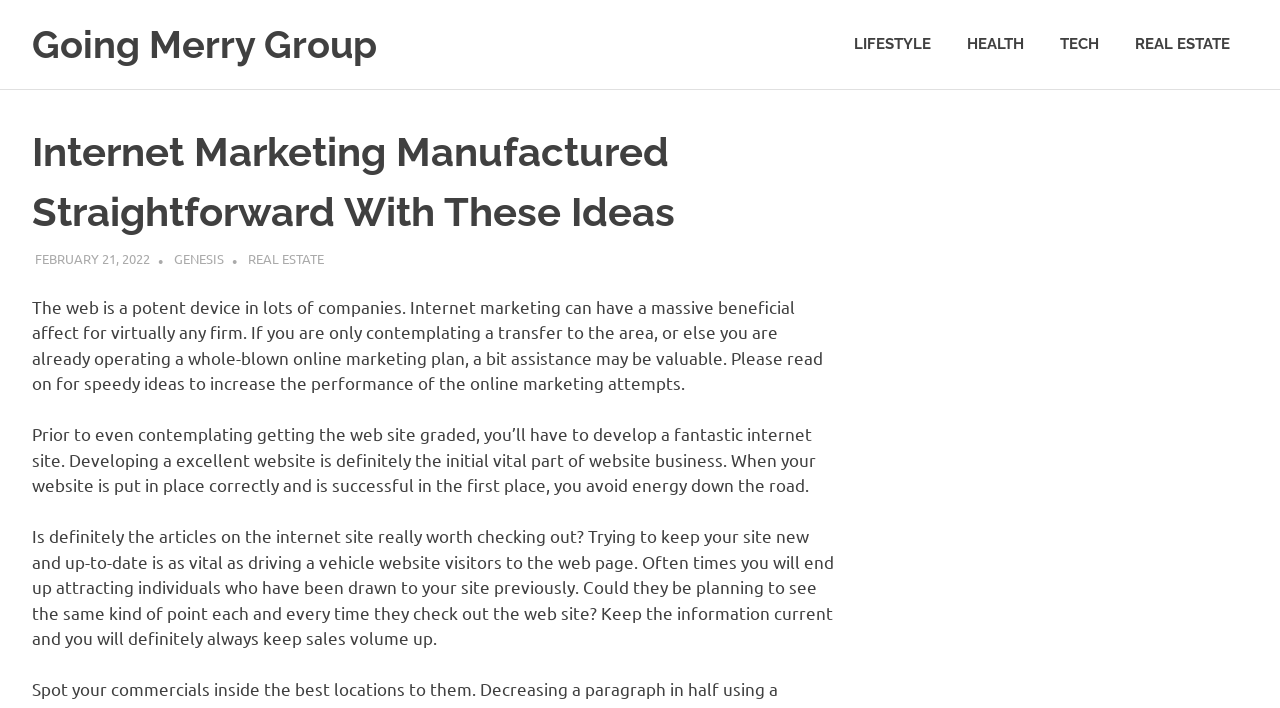Determine the coordinates of the bounding box that should be clicked to complete the instruction: "Click on FEBRUARY 21, 2022". The coordinates should be represented by four float numbers between 0 and 1: [left, top, right, bottom].

[0.027, 0.352, 0.117, 0.376]